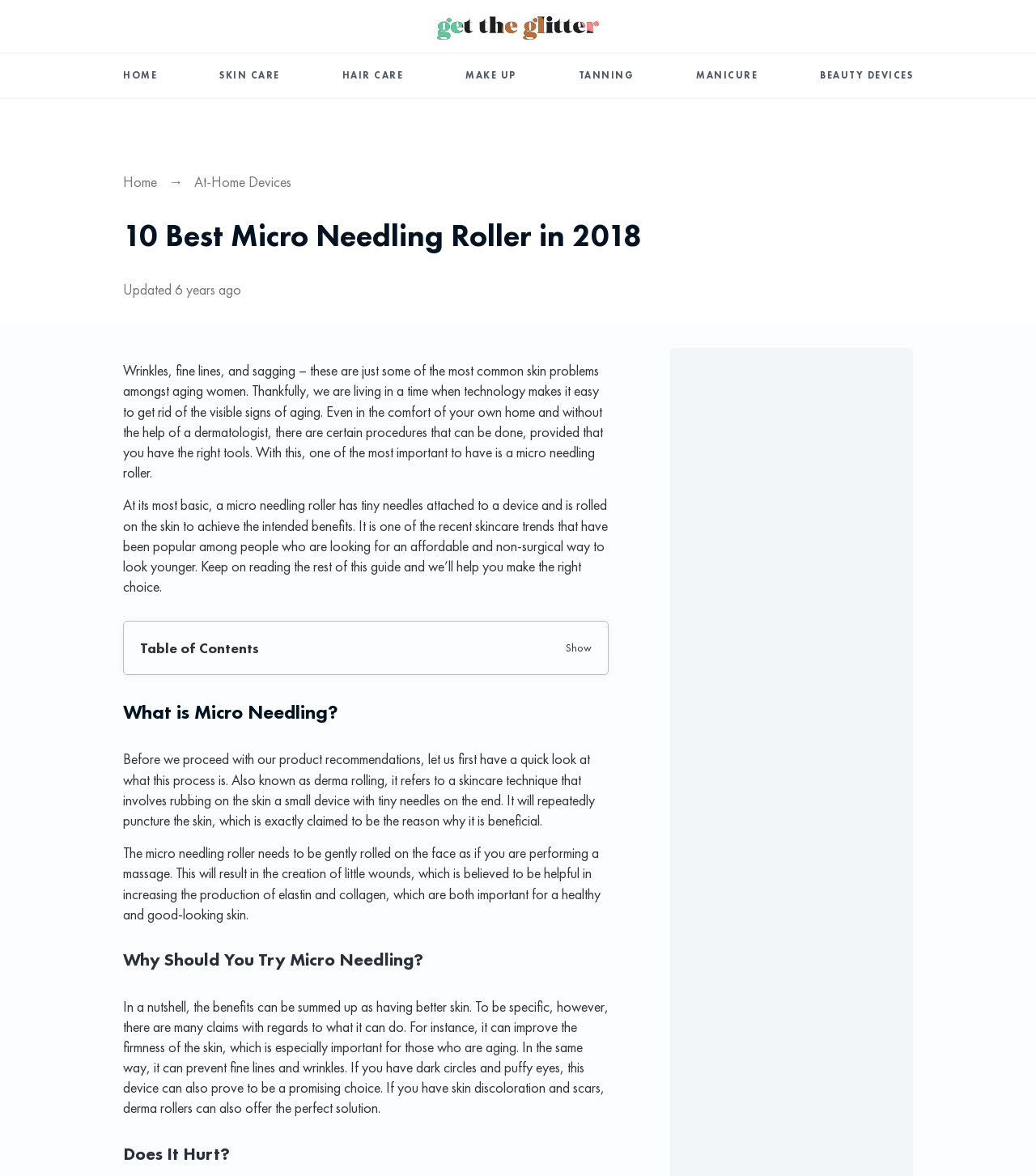Please locate the bounding box coordinates for the element that should be clicked to achieve the following instruction: "Click on the 'Get the Glitter' link". Ensure the coordinates are given as four float numbers between 0 and 1, i.e., [left, top, right, bottom].

[0.422, 0.0, 0.578, 0.045]